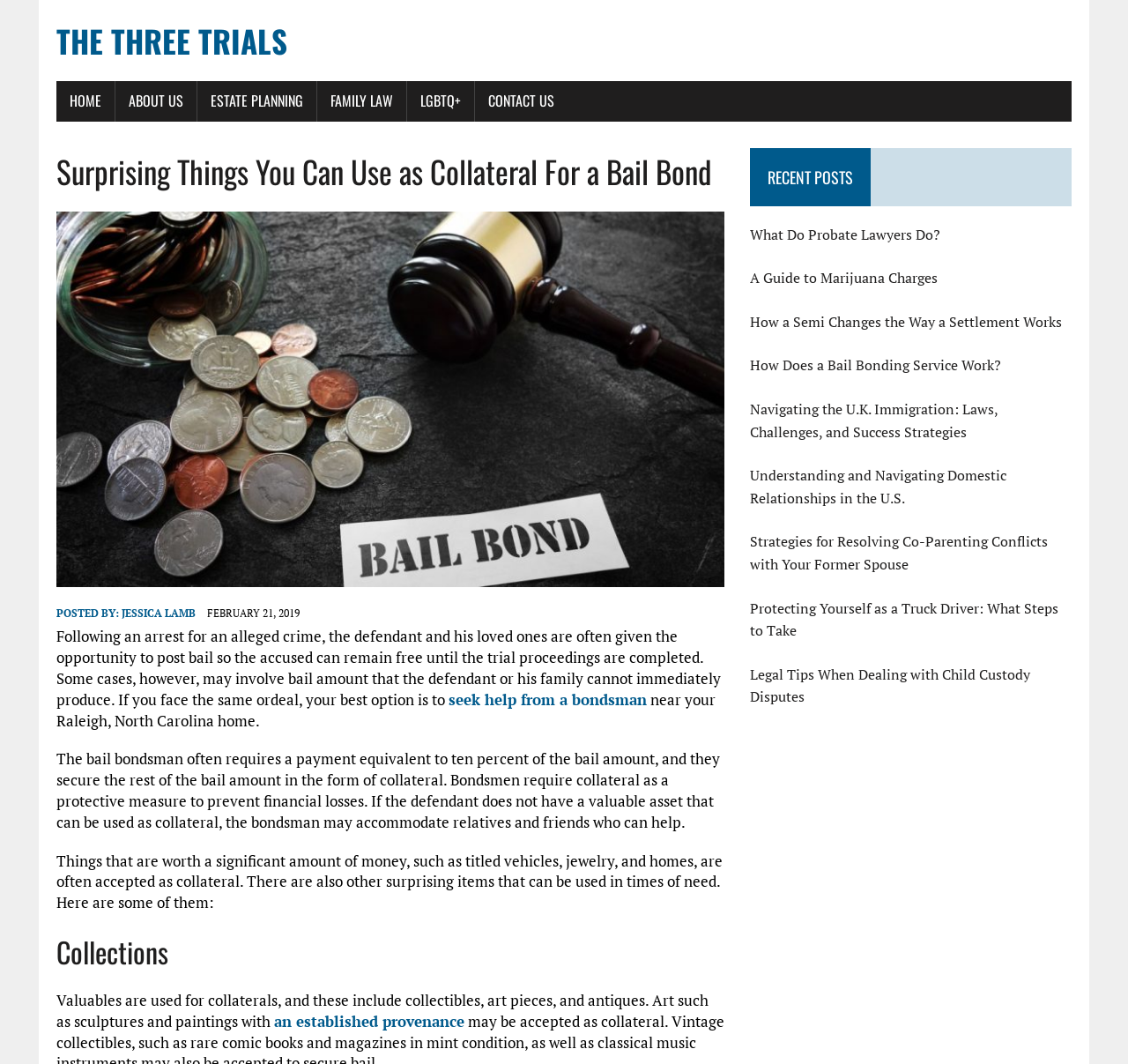Extract the bounding box for the UI element that matches this description: "sales@sinotruk-corp.com".

None